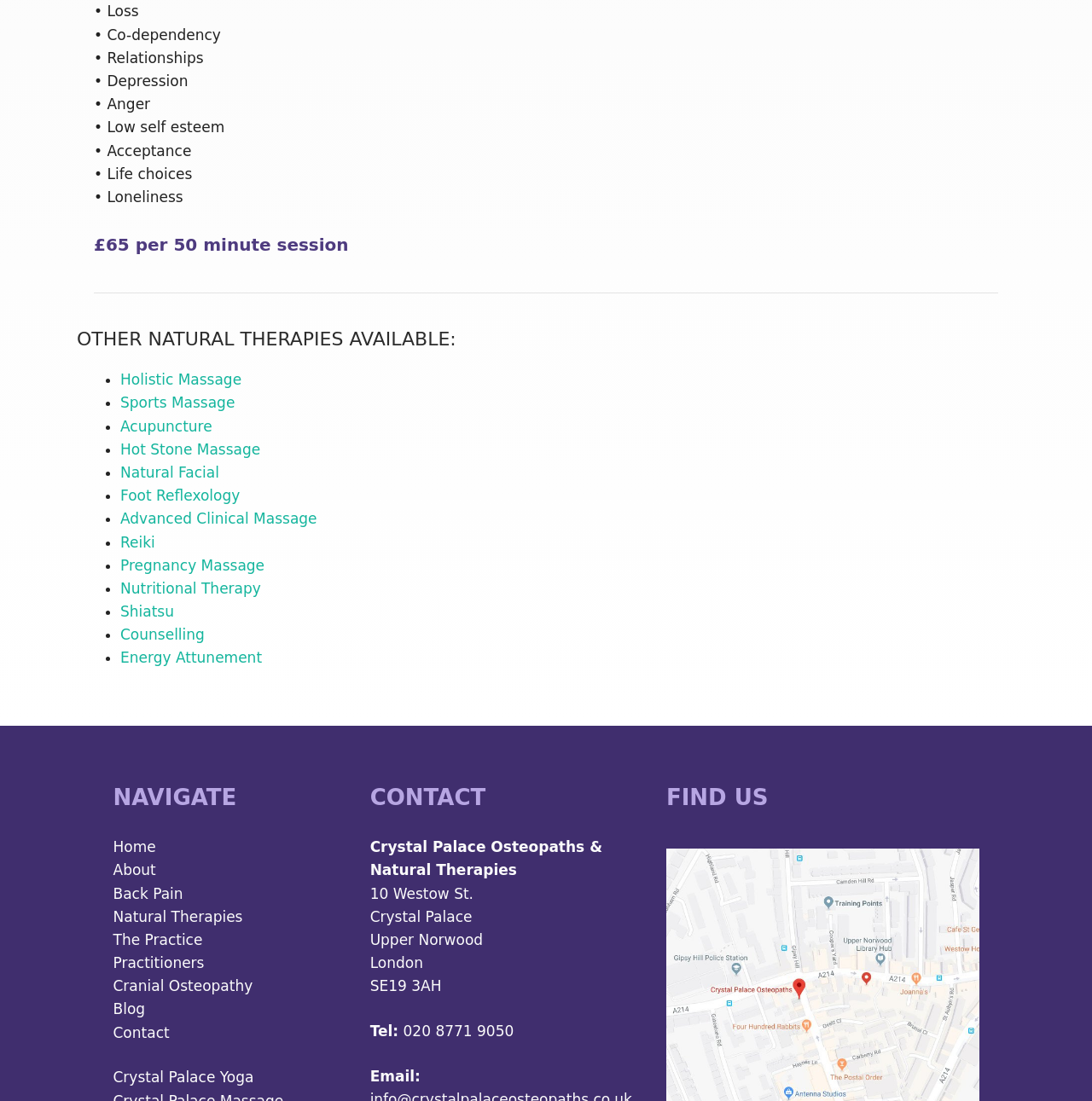What types of natural therapies are available?
Refer to the image and give a detailed response to the question.

The webpage lists various natural therapies available, including Holistic Massage, Sports Massage, Acupuncture, Hot Stone Massage, and many others, indicating that multiple types of natural therapies are available.